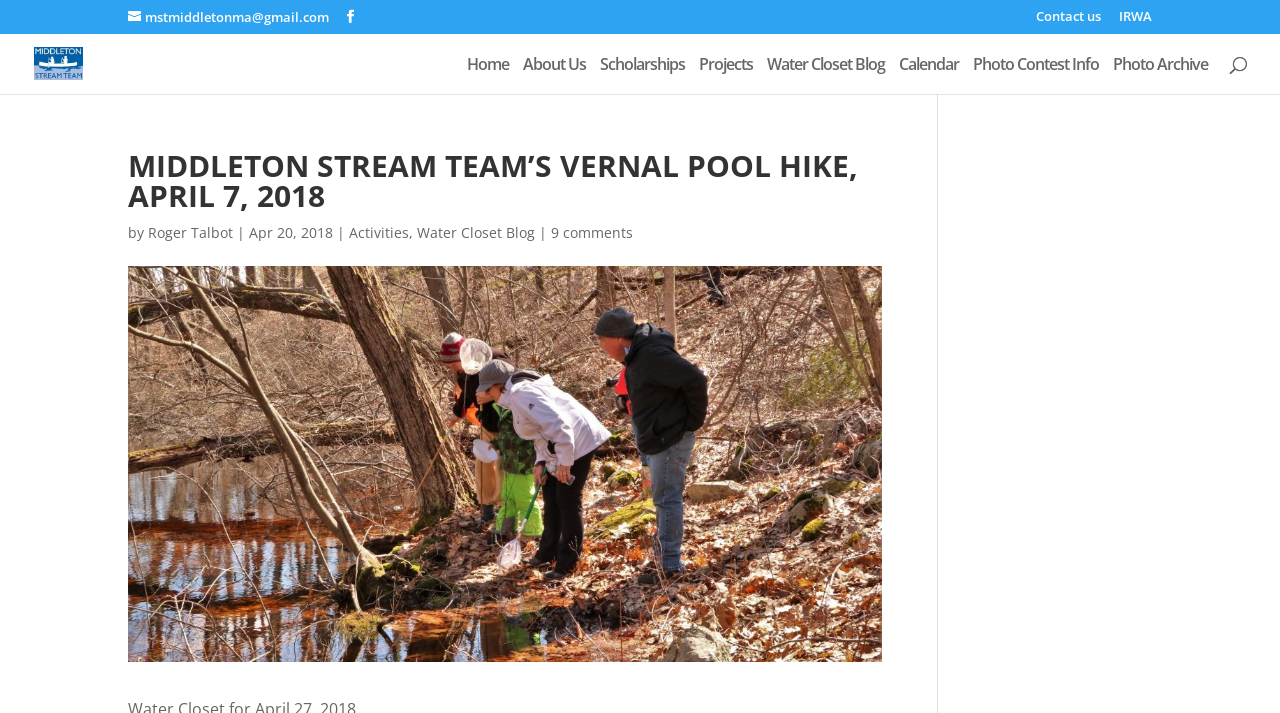Generate a thorough explanation of the webpage's elements.

The webpage is about Middleton Stream Team's Vernal Pool Hike, which took place on April 7, 2018. At the top left, there is a link to the team's email address, followed by a Facebook icon and a "Contact us" link. To the right, there are links to "IRWA" and "Middleton Stream Team", accompanied by the team's logo.

Below these links, there is a navigation menu with links to "Home", "About Us", "Scholarships", "Projects", "Water Closet Blog", "Calendar", "Photo Contest Info", and "Photo Archive". On the right side of the navigation menu, there is a search box.

The main content of the webpage is a blog post about the Vernal Pool Hike, with a heading that matches the title of the webpage. The post is written by Roger Talbot and was published on April 20, 2018. There are links to "Activities" and "Water Closet Blog" below the author's name, as well as a link to view 9 comments on the post.

Overall, the webpage has a simple layout with a focus on the blog post and easy access to other sections of the website through the navigation menu and links at the top.